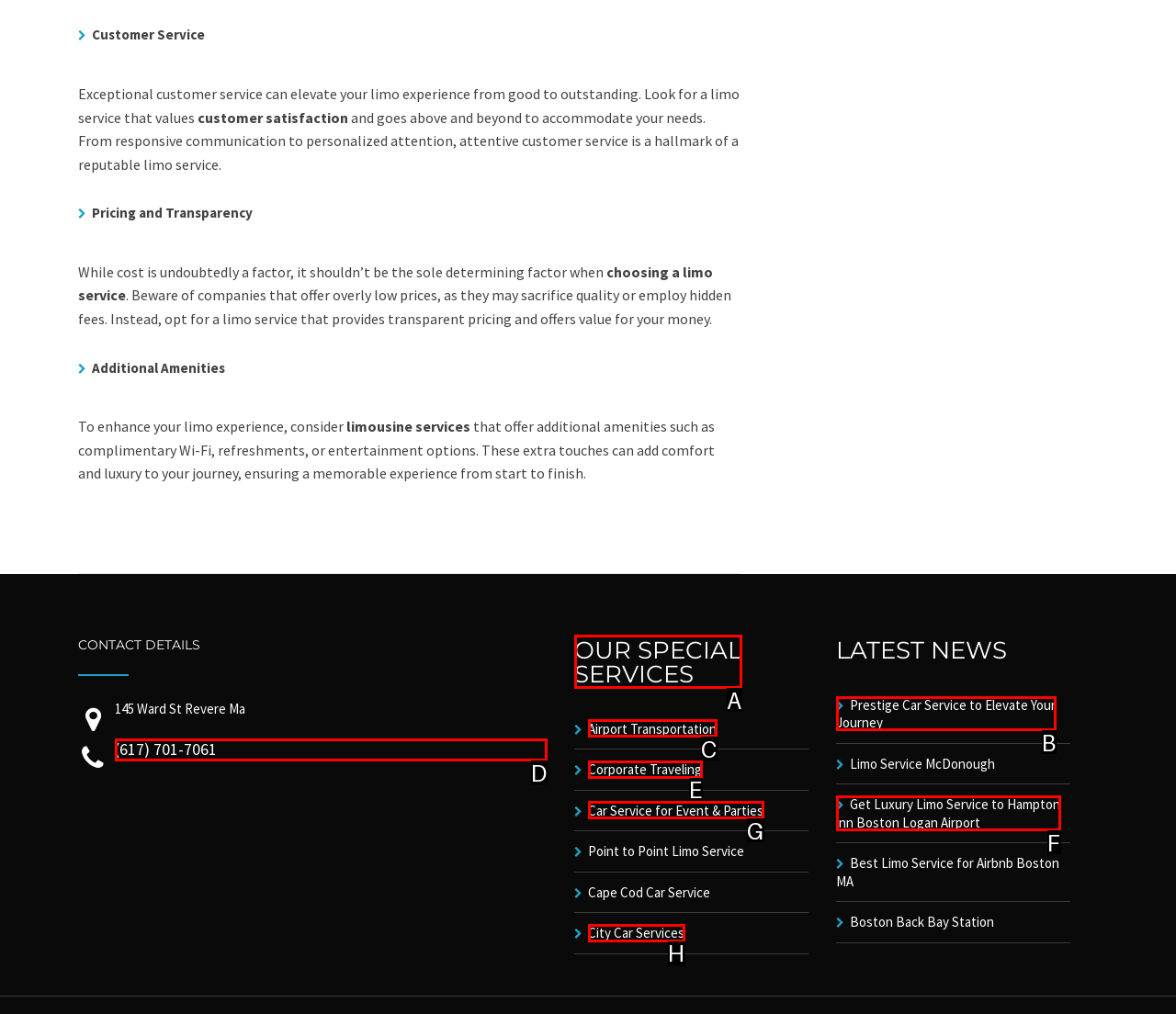Select the appropriate HTML element to click for the following task: Get 'Prestige Car Service to Elevate Your Journey'
Answer with the letter of the selected option from the given choices directly.

B